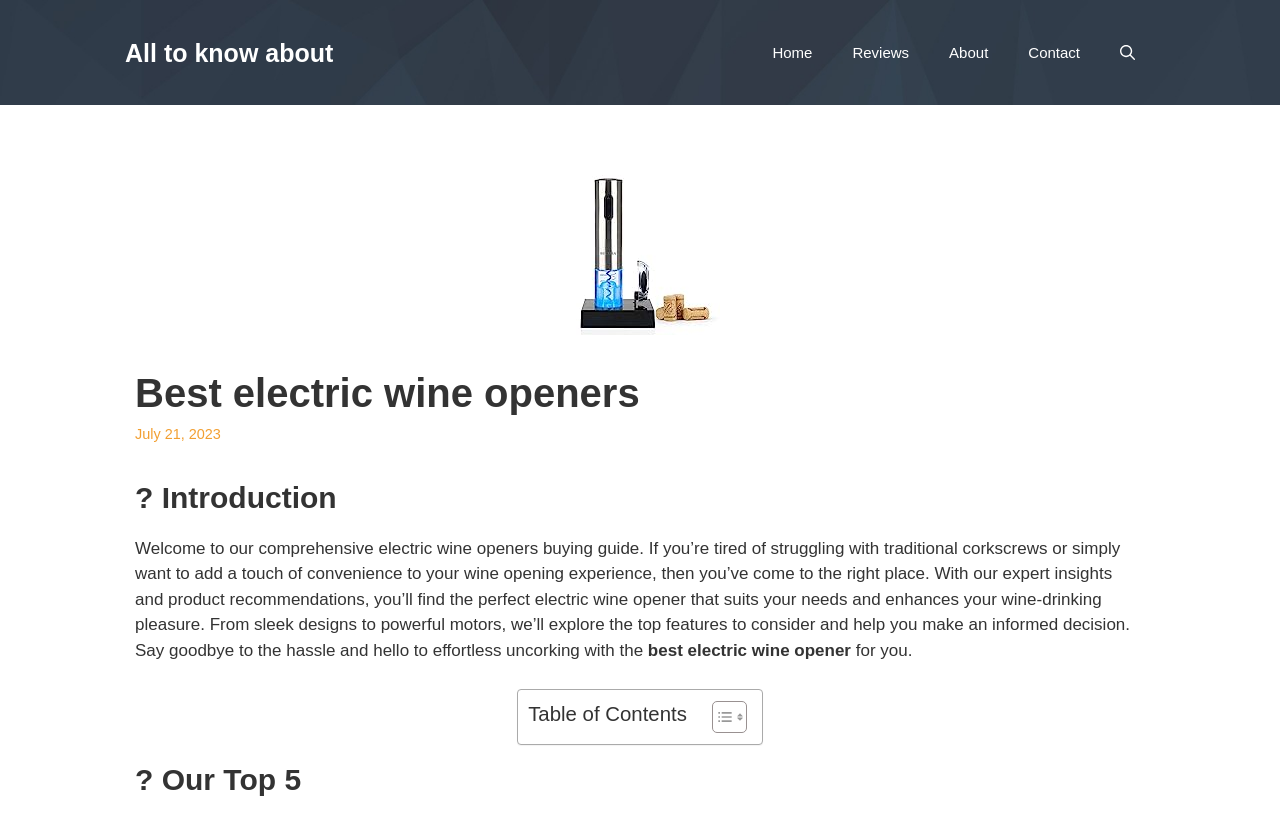Identify the bounding box of the HTML element described here: "All to know about". Provide the coordinates as four float numbers between 0 and 1: [left, top, right, bottom].

[0.098, 0.047, 0.26, 0.082]